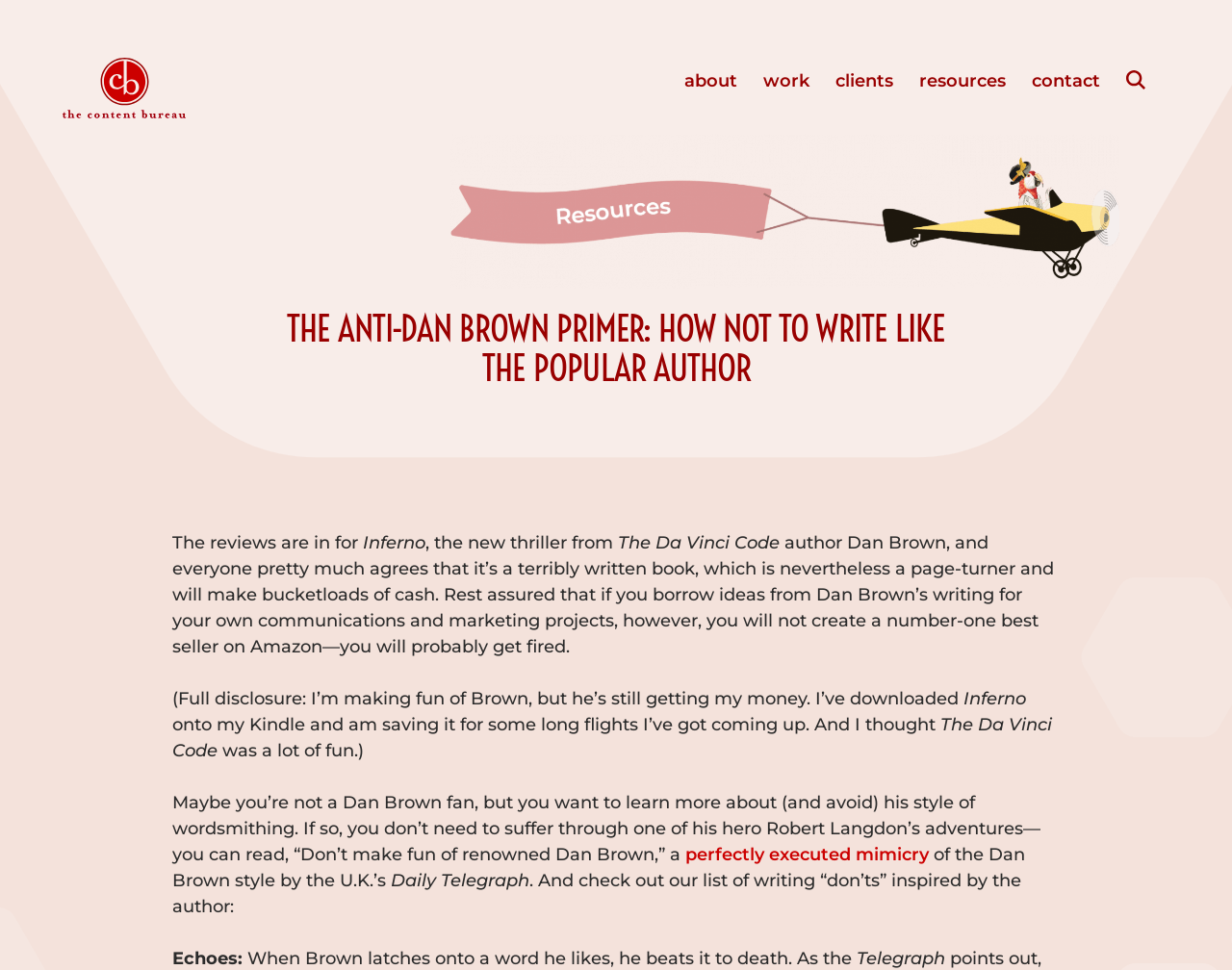What is the criticism of Dan Brown's writing style mentioned in the article?
Can you provide an in-depth and detailed response to the question?

The answer can be found in the text 'Echoes: When Brown latches onto a word he likes, he beats it to death...' where the criticism of Dan Brown's writing style is mentioned.